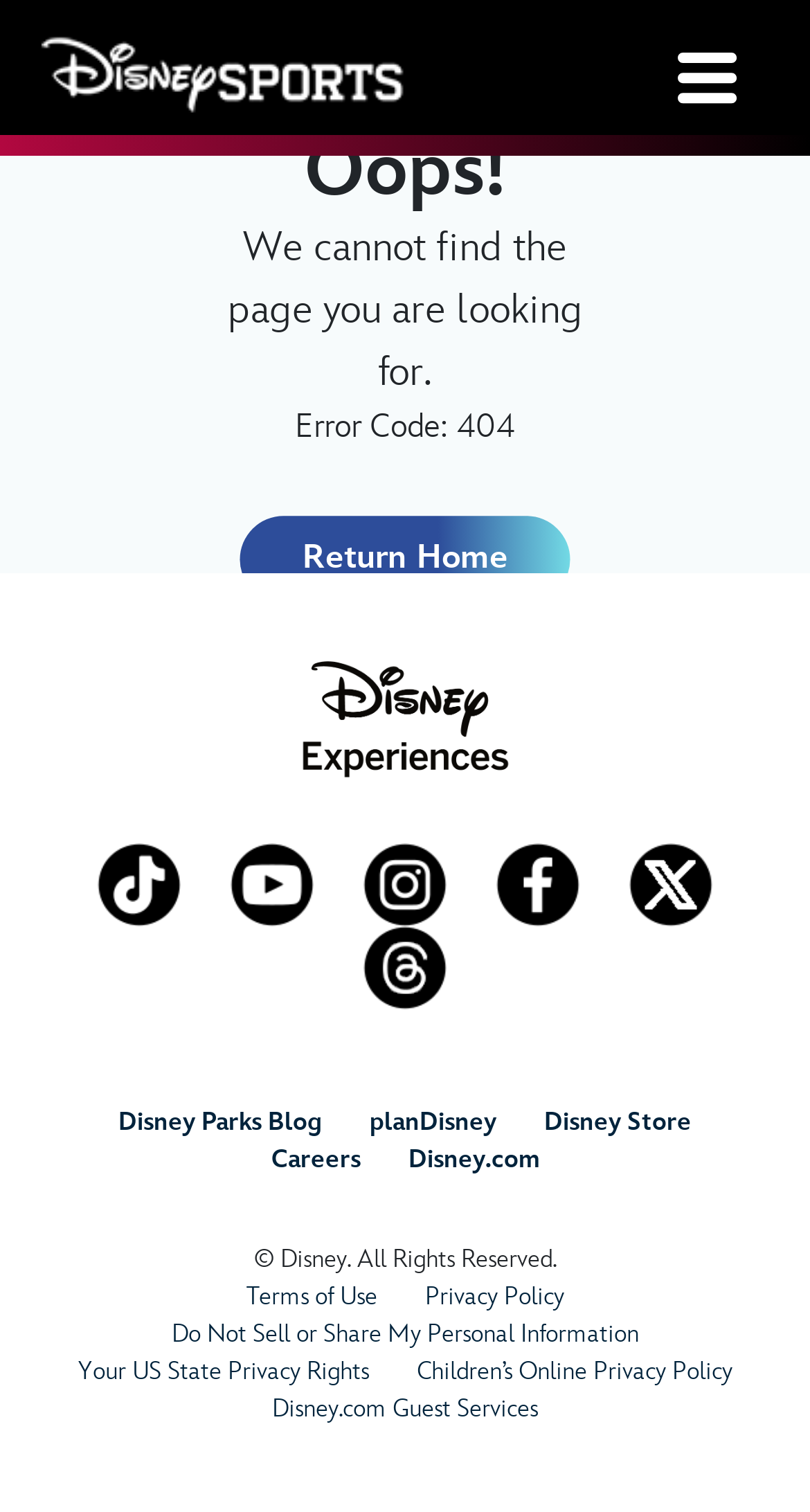Identify the bounding box coordinates for the element you need to click to achieve the following task: "Check the Terms of Use". Provide the bounding box coordinates as four float numbers between 0 and 1, in the form [left, top, right, bottom].

[0.304, 0.848, 0.465, 0.868]